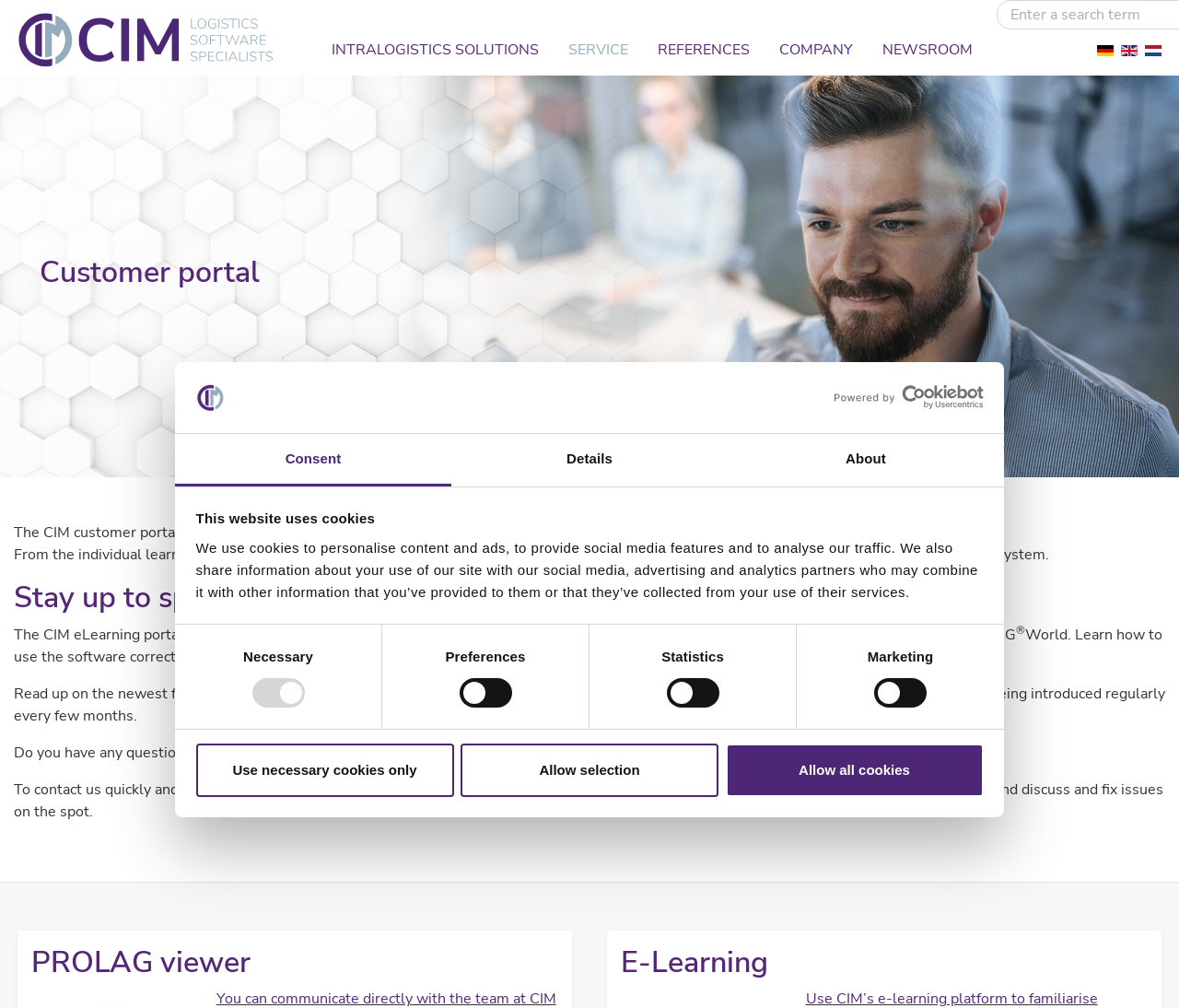Answer this question using a single word or a brief phrase:
What is the purpose of the CIM customer portal?

Provide tools and support for PROLAG World solution